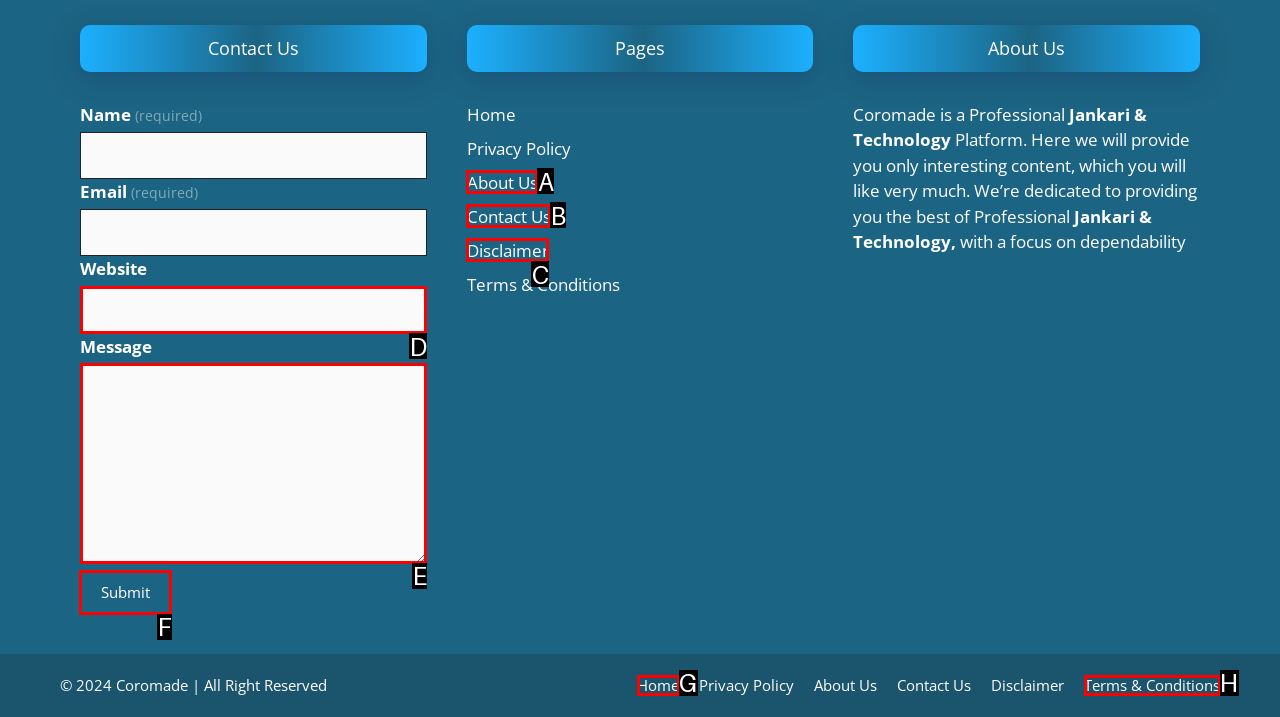Determine which element should be clicked for this task: Click the Submit button
Answer with the letter of the selected option.

F